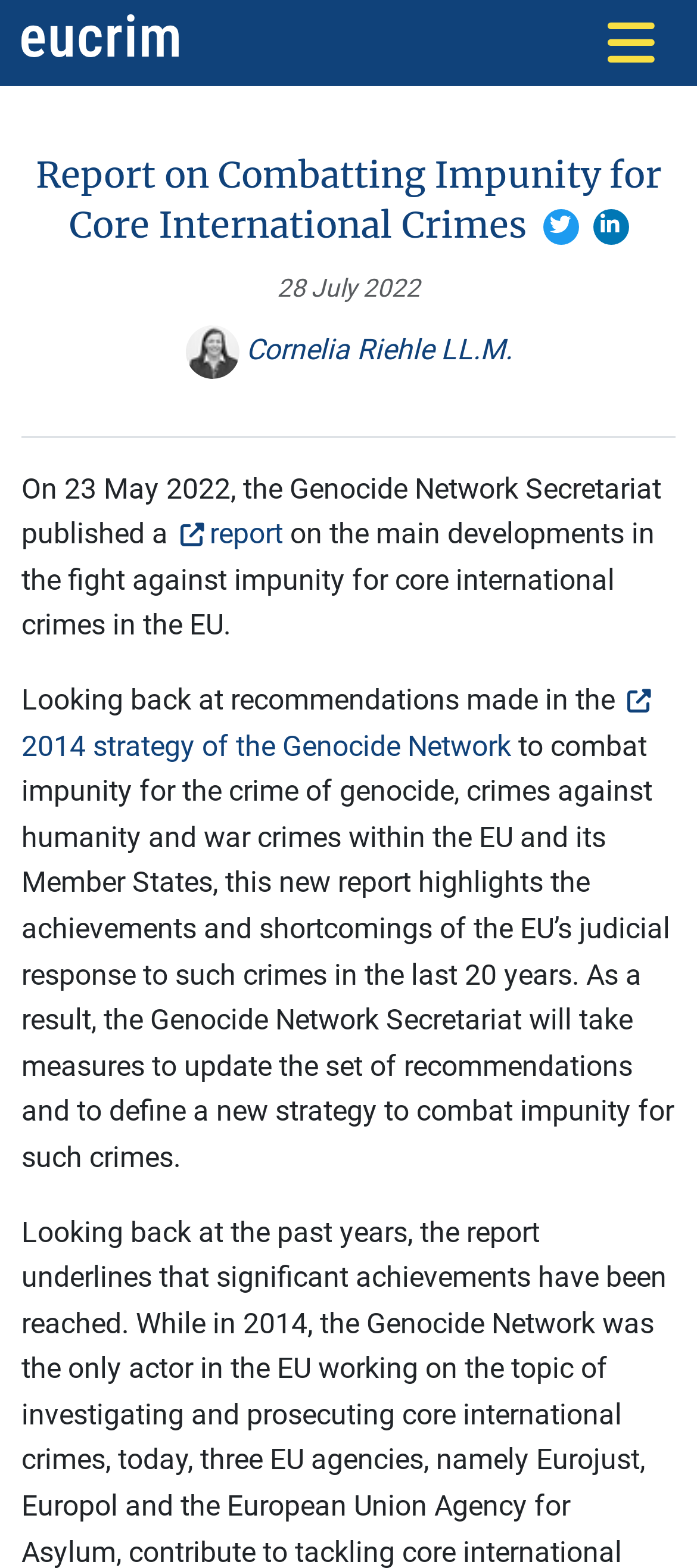From the element description: "Cornelia Riehle LL.M.", extract the bounding box coordinates of the UI element. The coordinates should be expressed as four float numbers between 0 and 1, in the order [left, top, right, bottom].

[0.265, 0.212, 0.735, 0.233]